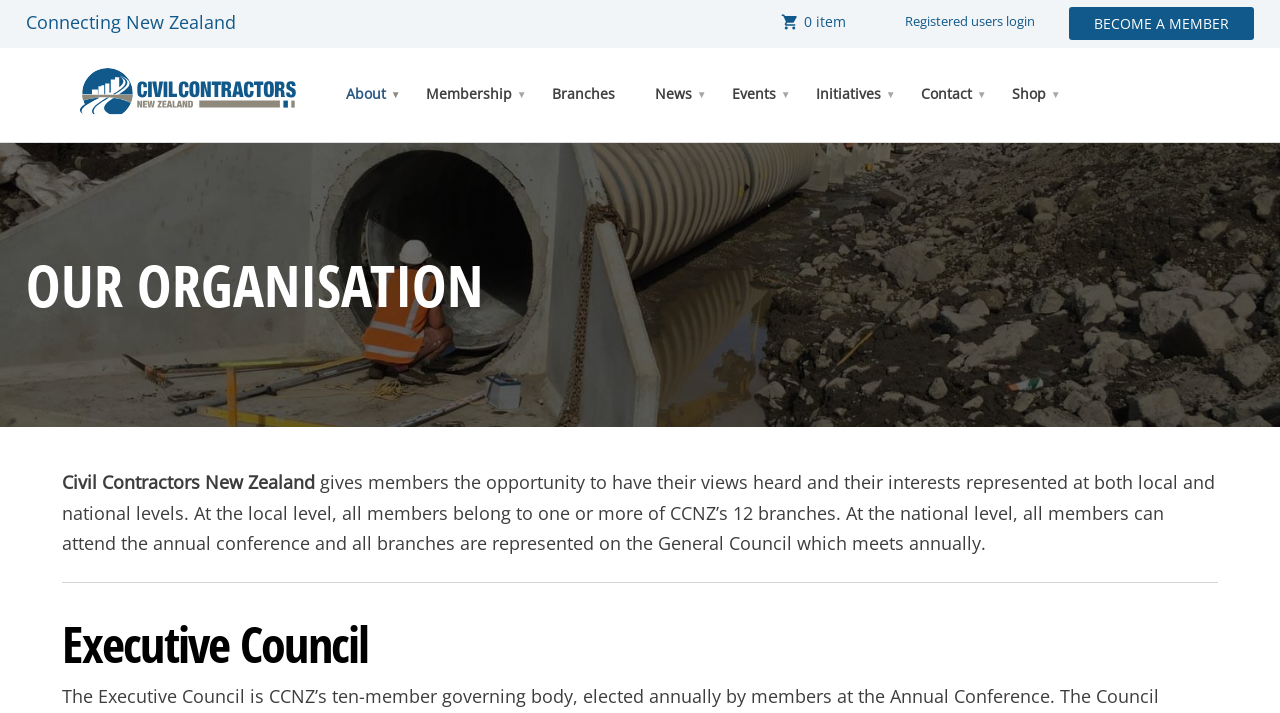Provide a short, one-word or phrase answer to the question below:
How many branches does CCNZ have?

12